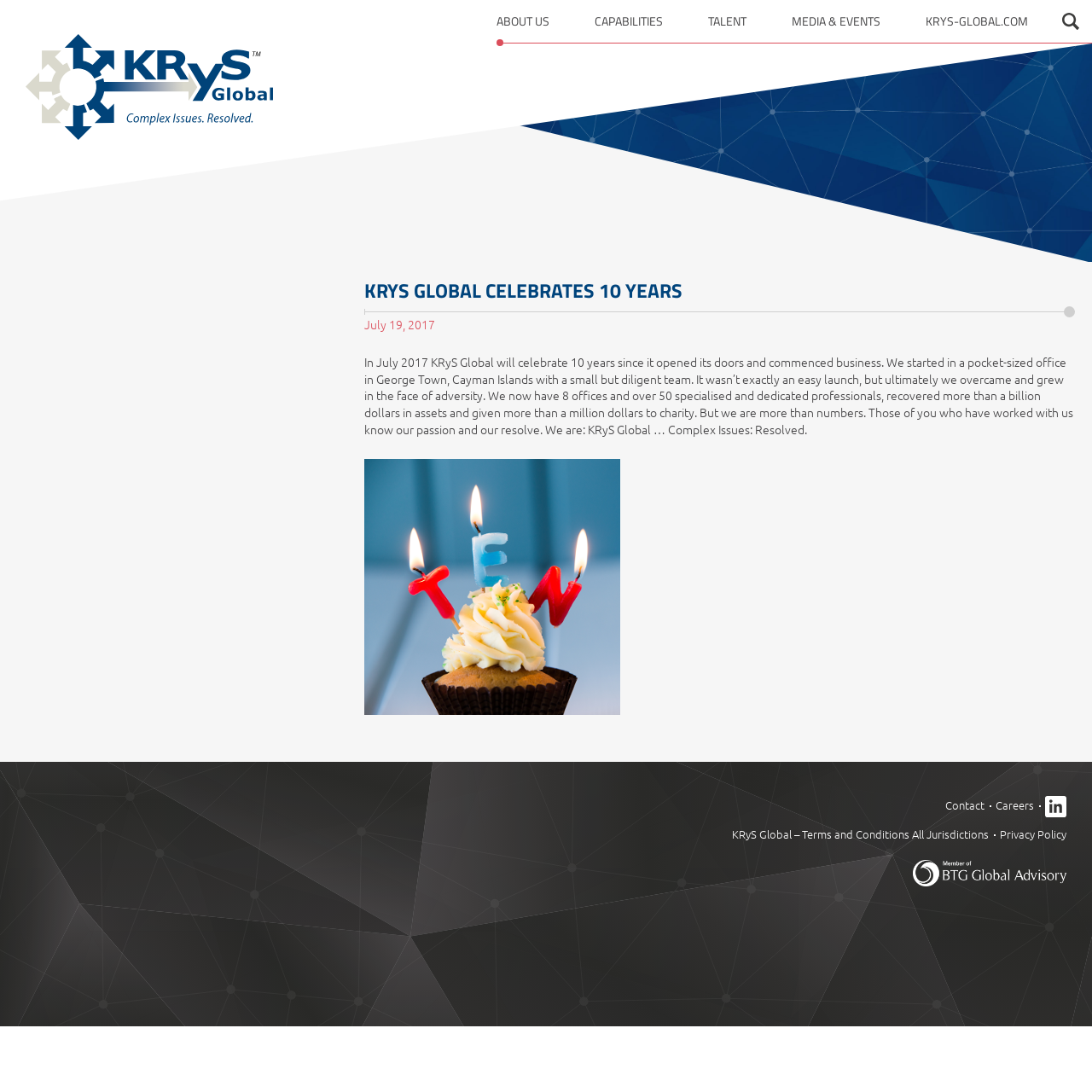Locate the bounding box coordinates of the clickable part needed for the task: "Open search form".

[0.961, 0.0, 1.0, 0.039]